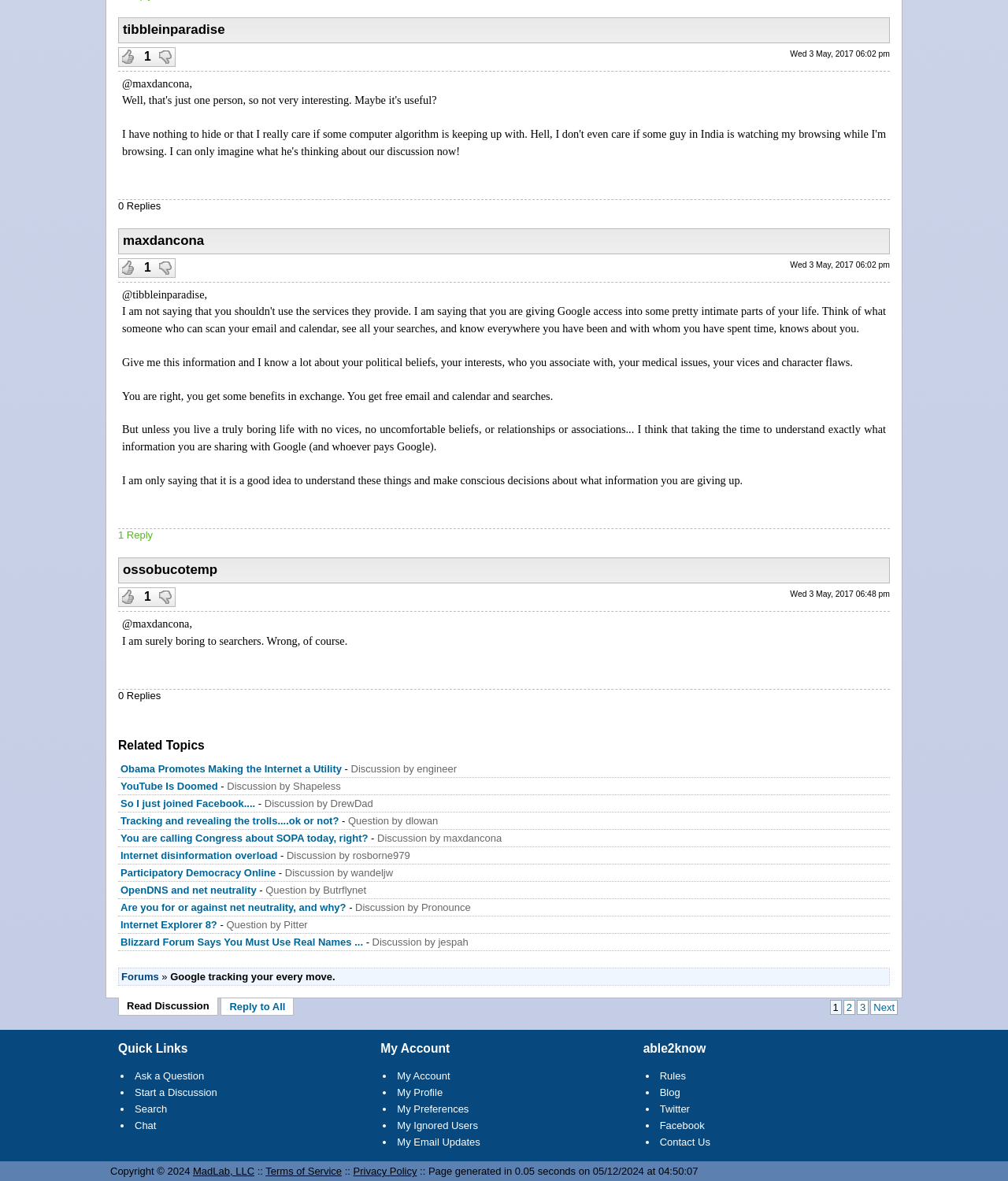Determine the bounding box coordinates for the clickable element required to fulfill the instruction: "Read the discussion". Provide the coordinates as four float numbers between 0 and 1, i.e., [left, top, right, bottom].

[0.126, 0.847, 0.208, 0.857]